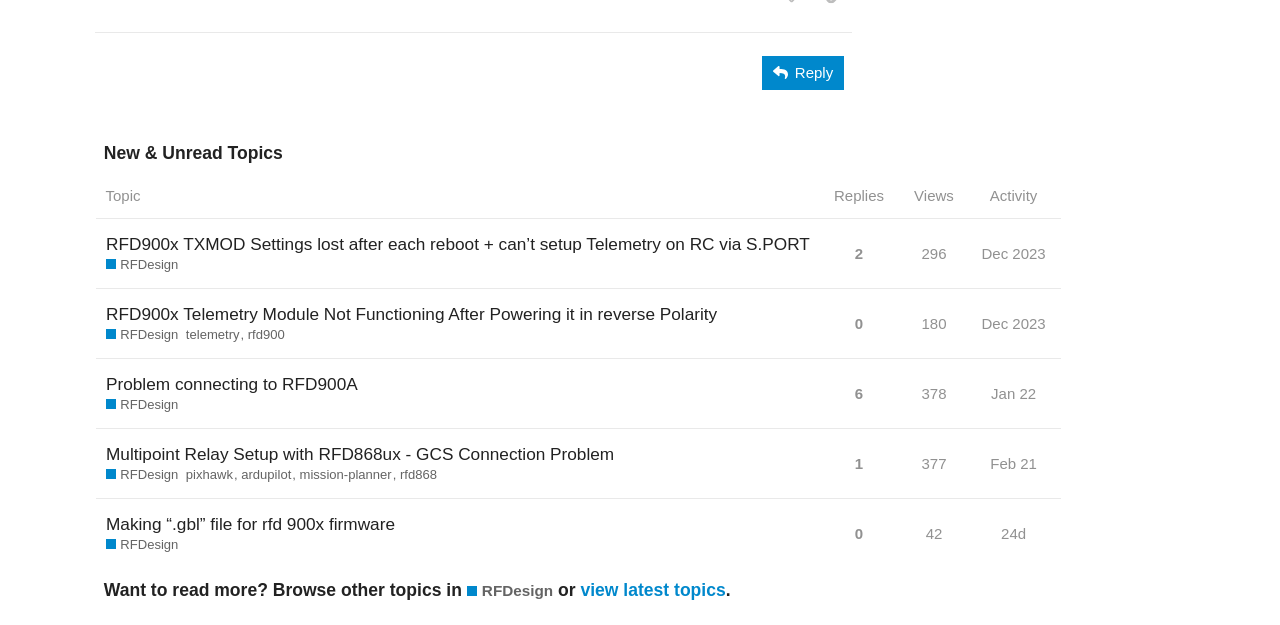Extract the bounding box coordinates for the UI element described as: "Problem connecting to RFD900A".

[0.083, 0.575, 0.279, 0.655]